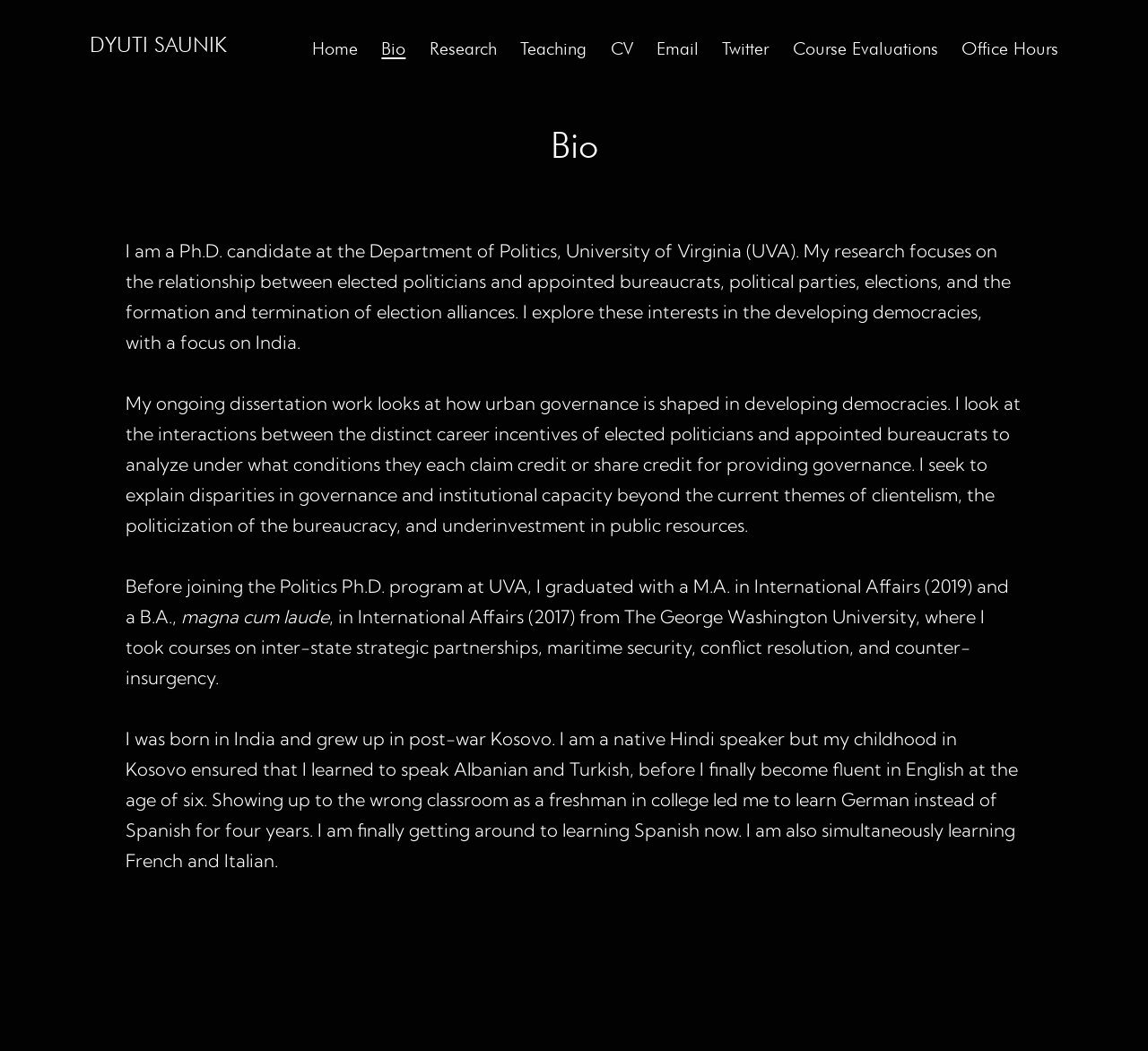Please find the bounding box coordinates of the element that needs to be clicked to perform the following instruction: "Visit the 'ABOUT US' page". The bounding box coordinates should be four float numbers between 0 and 1, represented as [left, top, right, bottom].

None